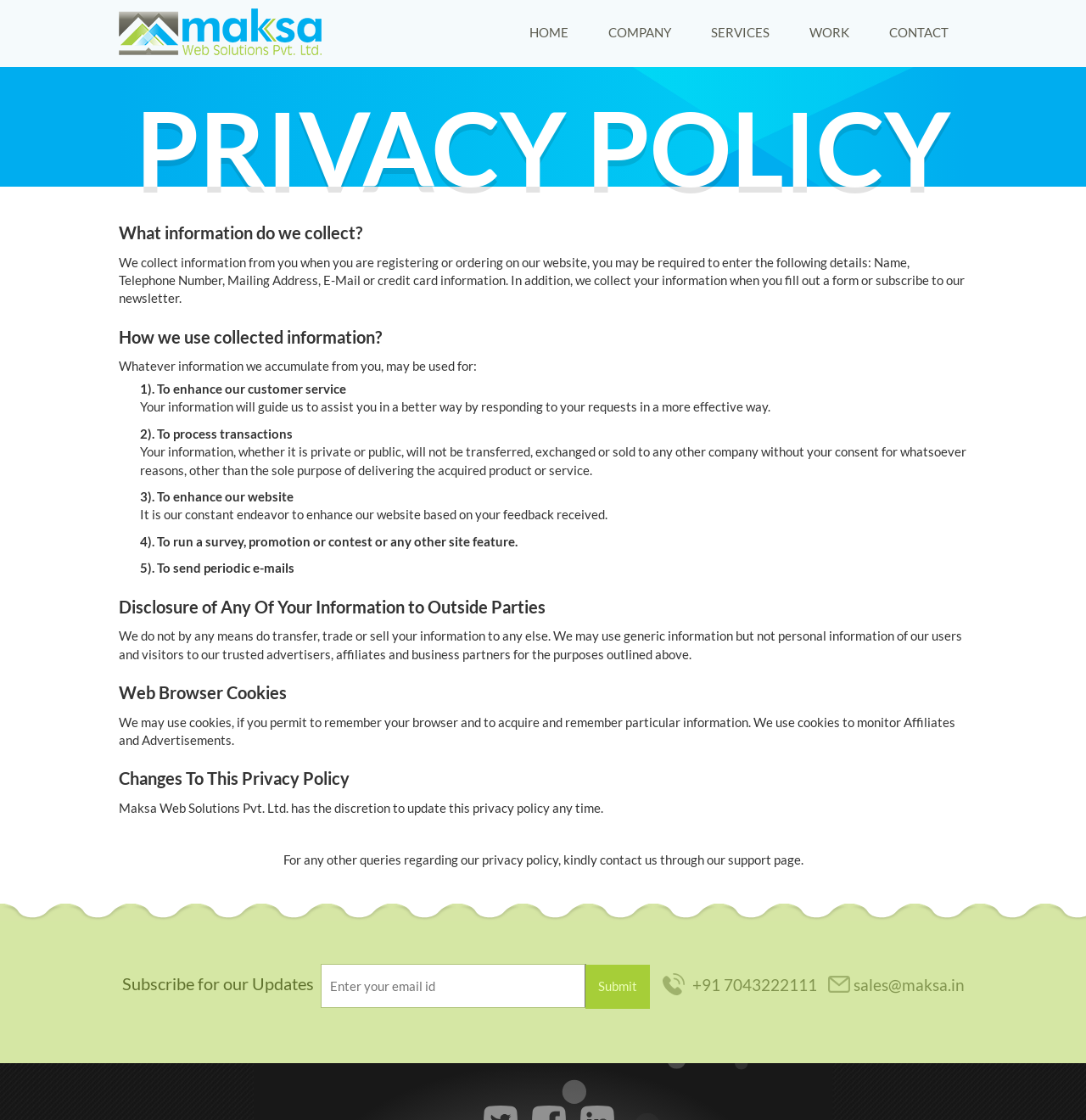Find and specify the bounding box coordinates that correspond to the clickable region for the instruction: "Enter your email id".

[0.295, 0.86, 0.539, 0.9]